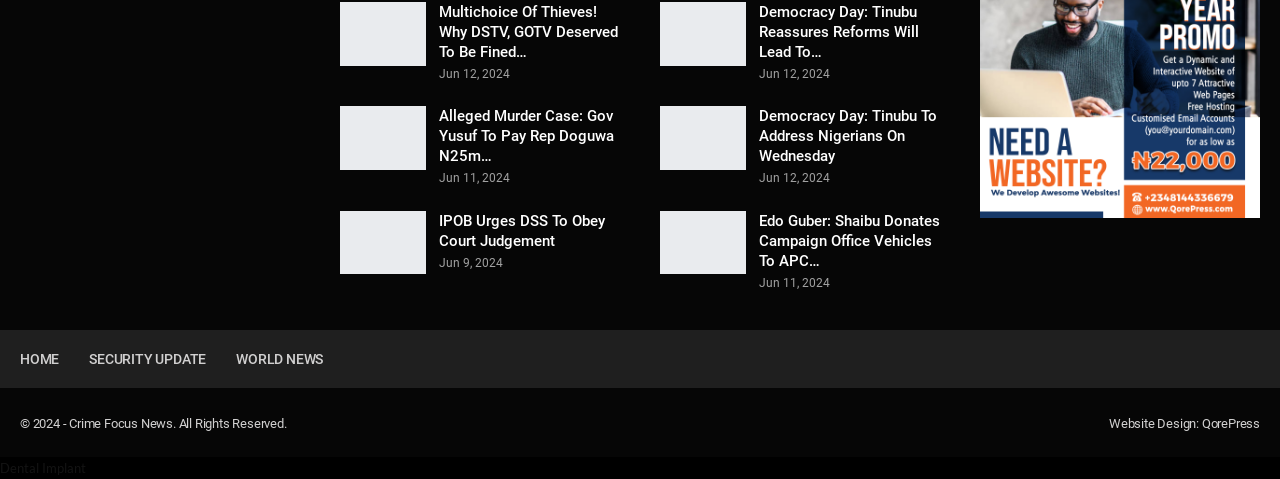What is the date of the news 'Multichoice Of Thieves! Why DSTV, GOTV Deserved To Be Fined…'
Please craft a detailed and exhaustive response to the question.

I found the news title 'Multichoice Of Thieves! Why DSTV, GOTV Deserved To Be Fined…' and its corresponding time element, which contains the static text 'Jun 12, 2024'.